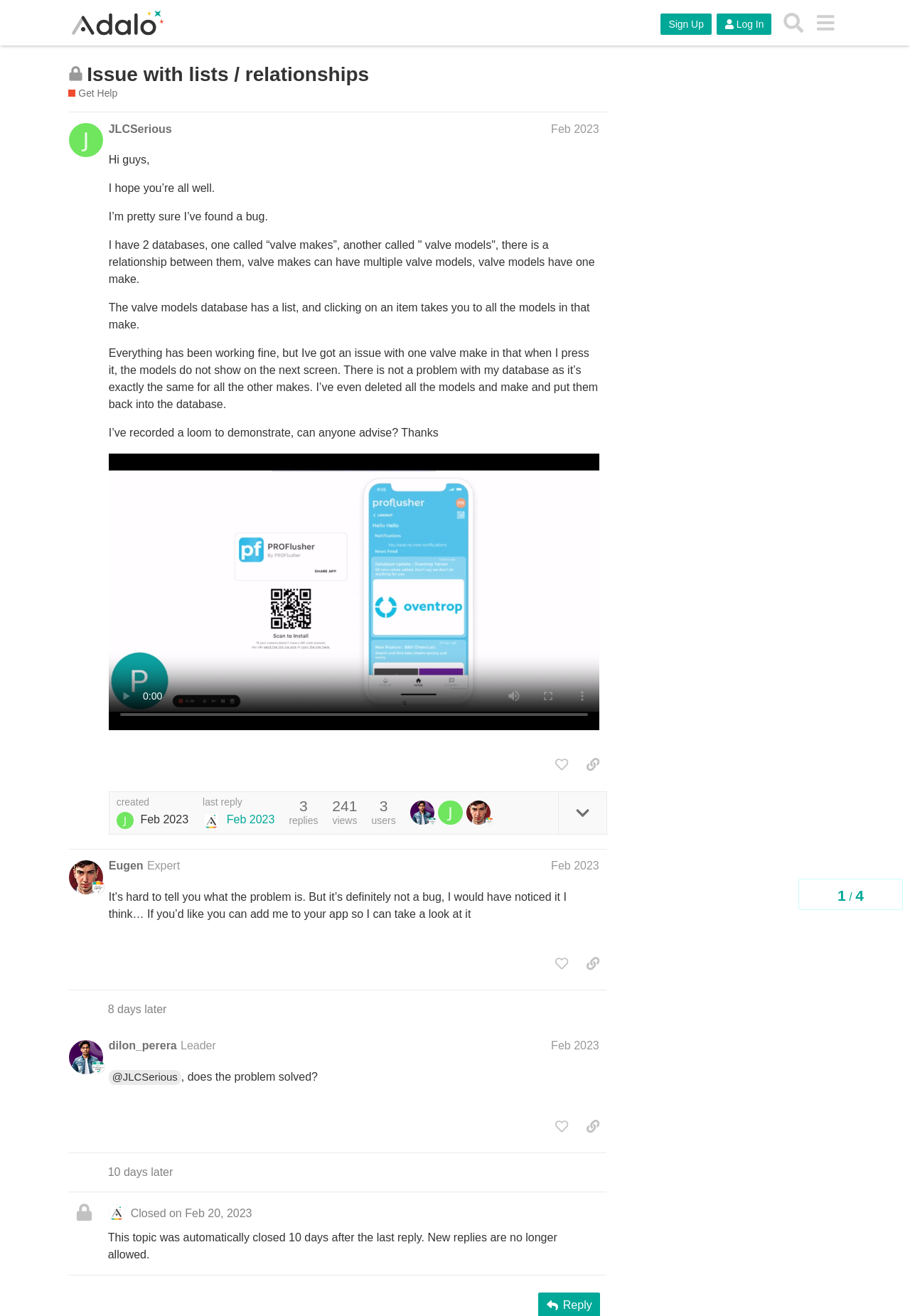Can you find and provide the title of the webpage?

Issue with lists / relationships